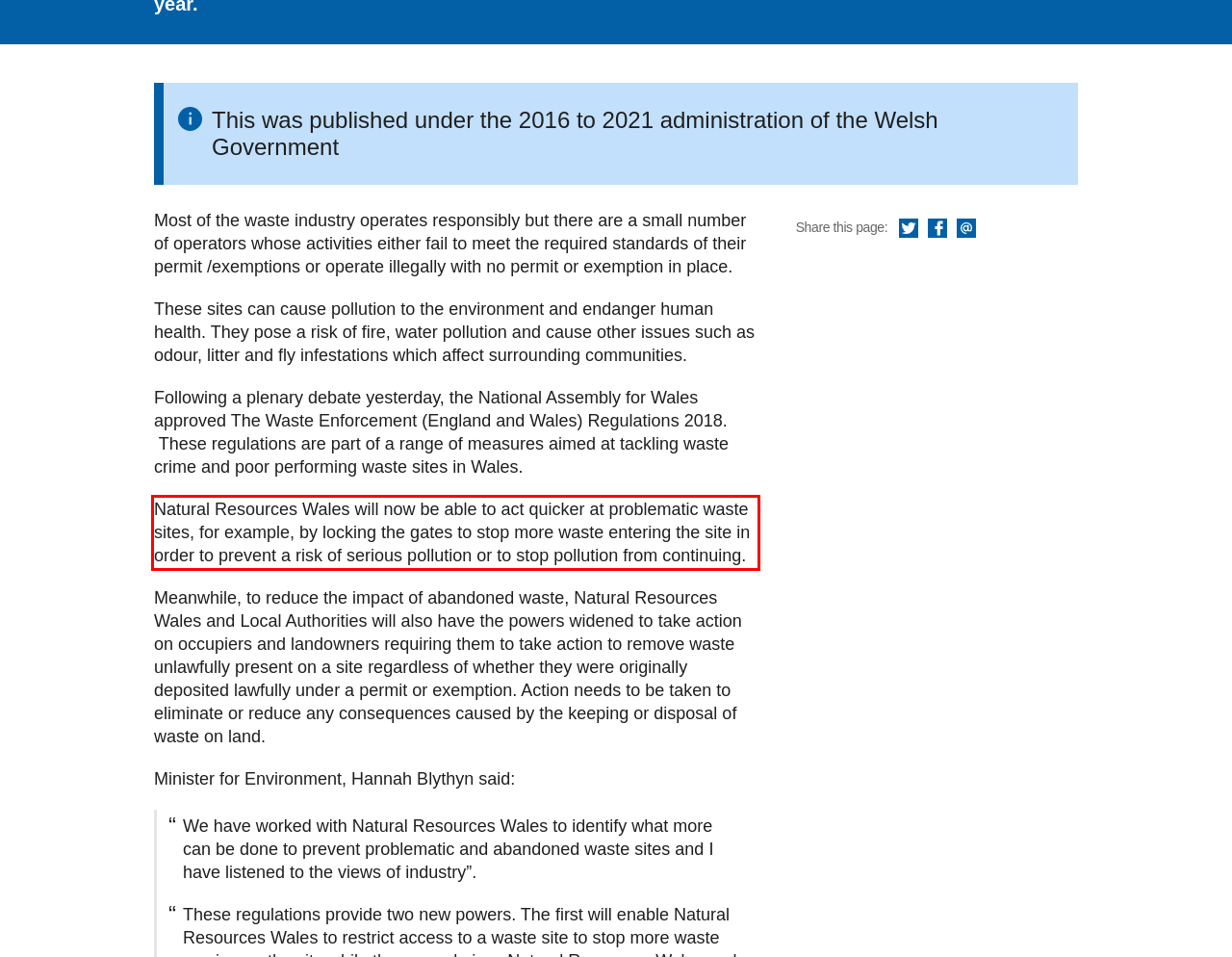With the given screenshot of a webpage, locate the red rectangle bounding box and extract the text content using OCR.

Natural Resources Wales will now be able to act quicker at problematic waste sites, for example, by locking the gates to stop more waste entering the site in order to prevent a risk of serious pollution or to stop pollution from continuing.